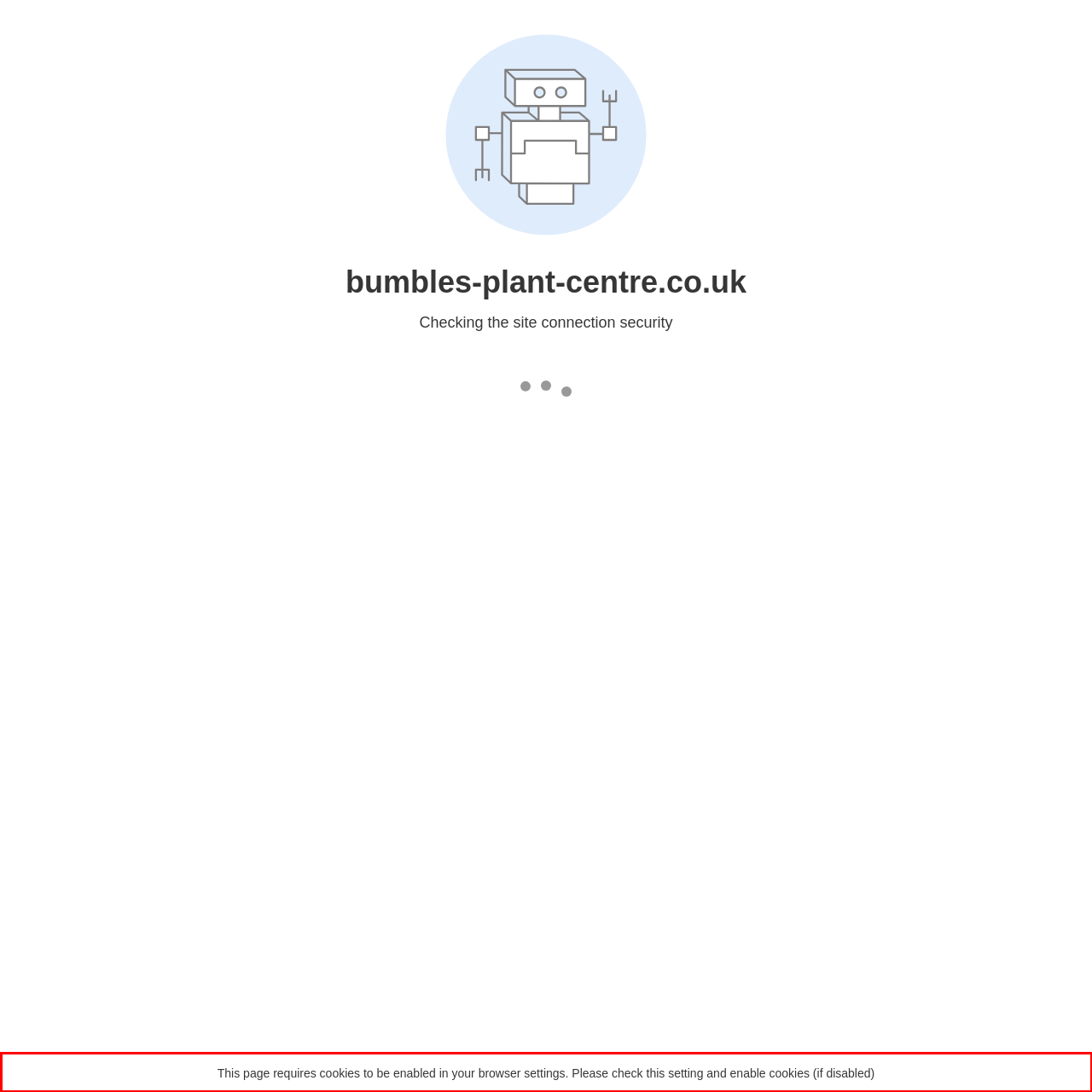Given a screenshot of a webpage, identify the red bounding box and perform OCR to recognize the text within that box.

This page requires cookies to be enabled in your browser settings. Please check this setting and enable cookies (if disabled)